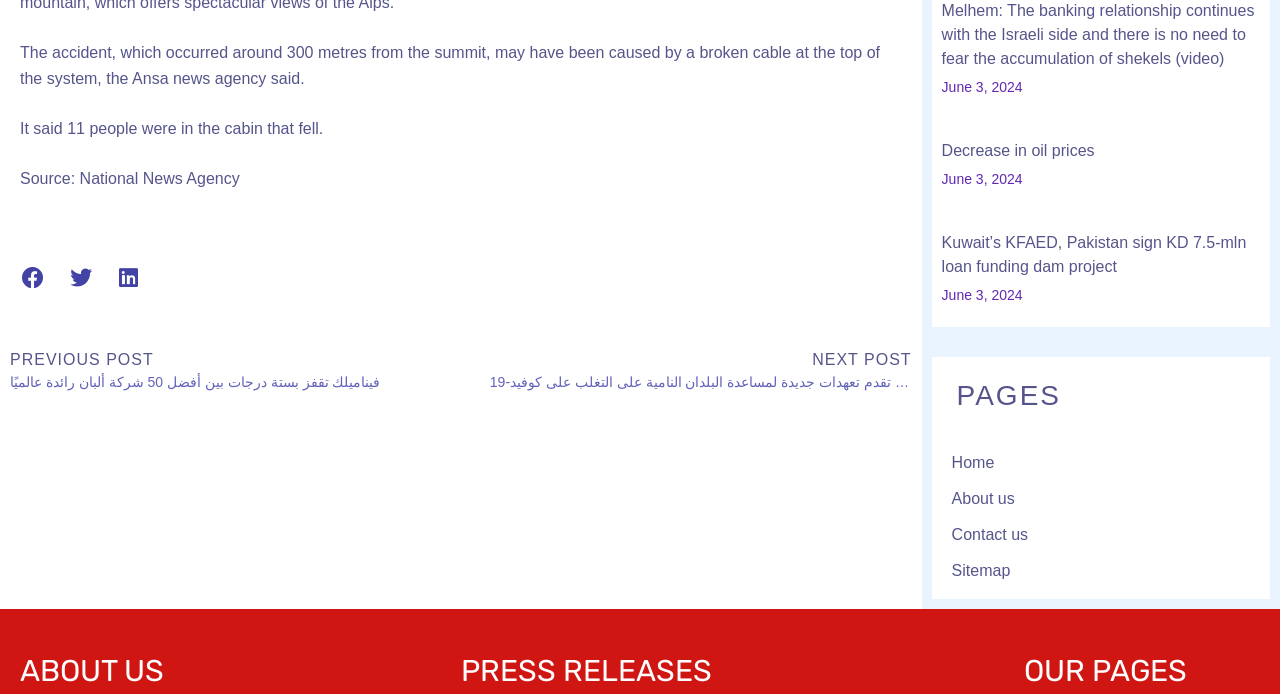Please identify the bounding box coordinates of the element's region that needs to be clicked to fulfill the following instruction: "Read next post". The bounding box coordinates should consist of four float numbers between 0 and 1, i.e., [left, top, right, bottom].

[0.383, 0.501, 0.712, 0.566]